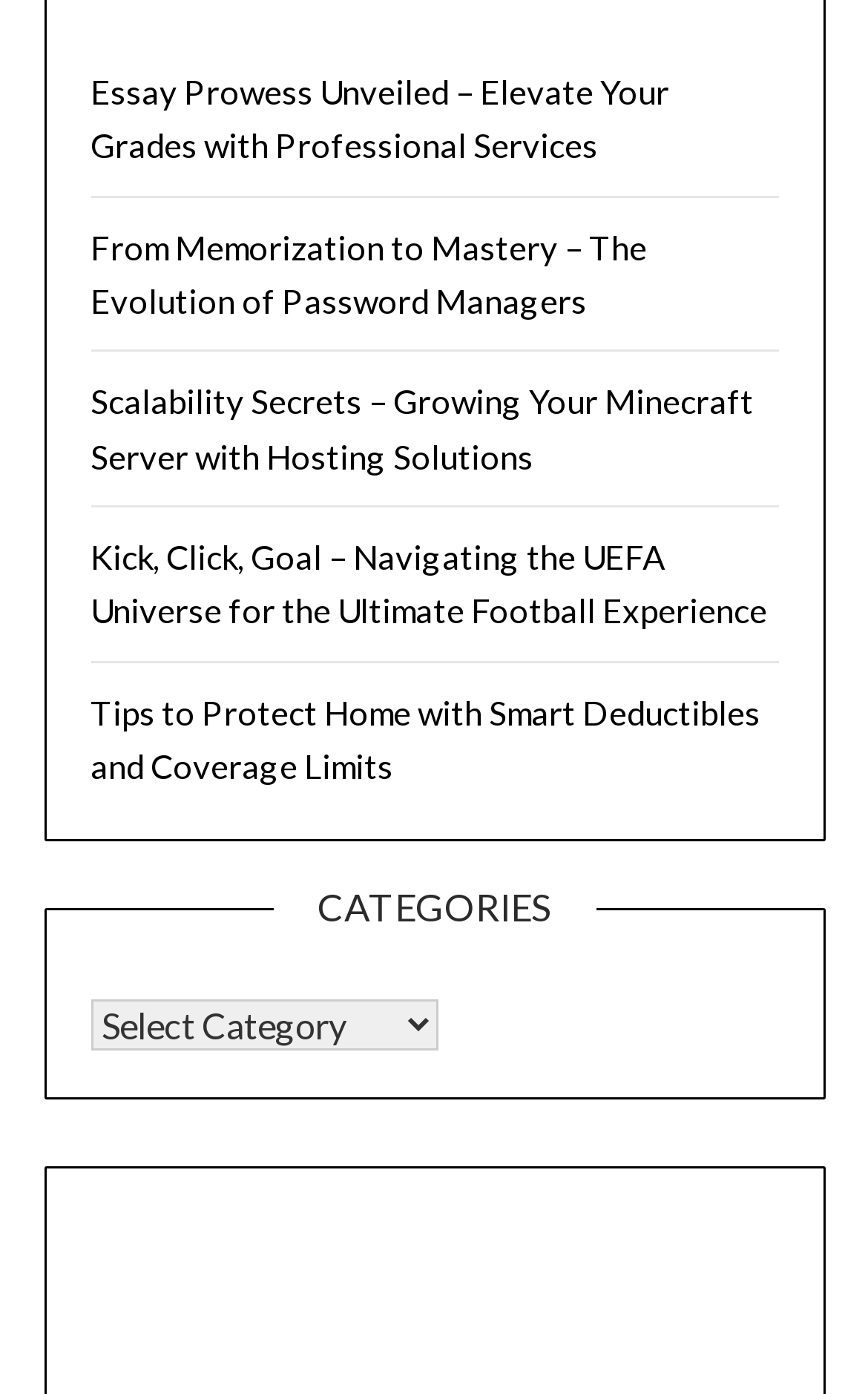What is the main topic of the first link?
Answer the question with a thorough and detailed explanation.

The first link on the webpage has the text 'Essay Prowess Unveiled – Elevate Your Grades with Professional Services', which suggests that the main topic of this link is related to essay prowess and academic services.